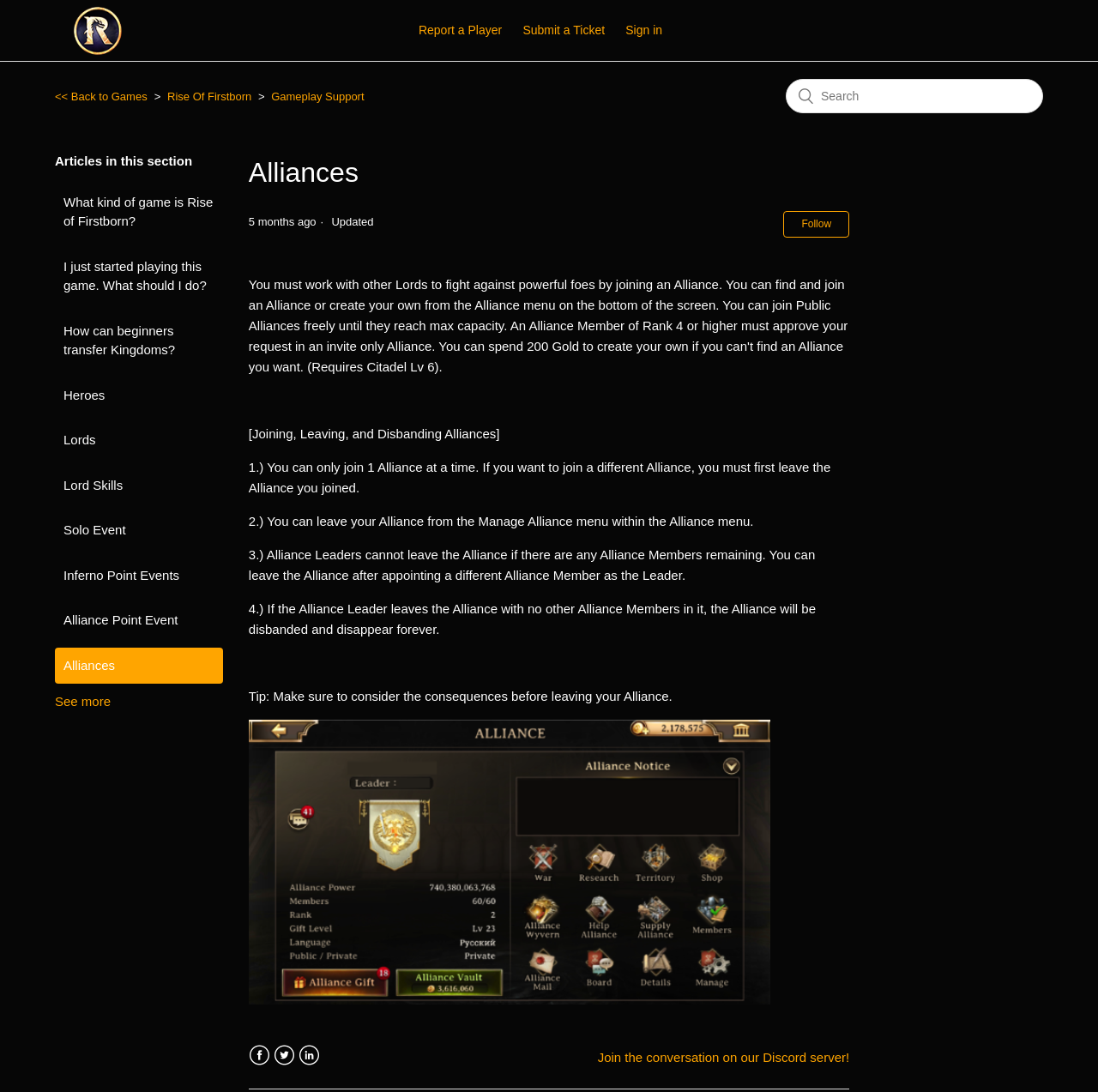What is the purpose of the 'Sign in' button?
Please provide a detailed answer to the question.

The 'Sign in' button is located at the top right corner of the webpage, and its purpose is to allow users to sign in to their game account, likely to access their game progress and features.